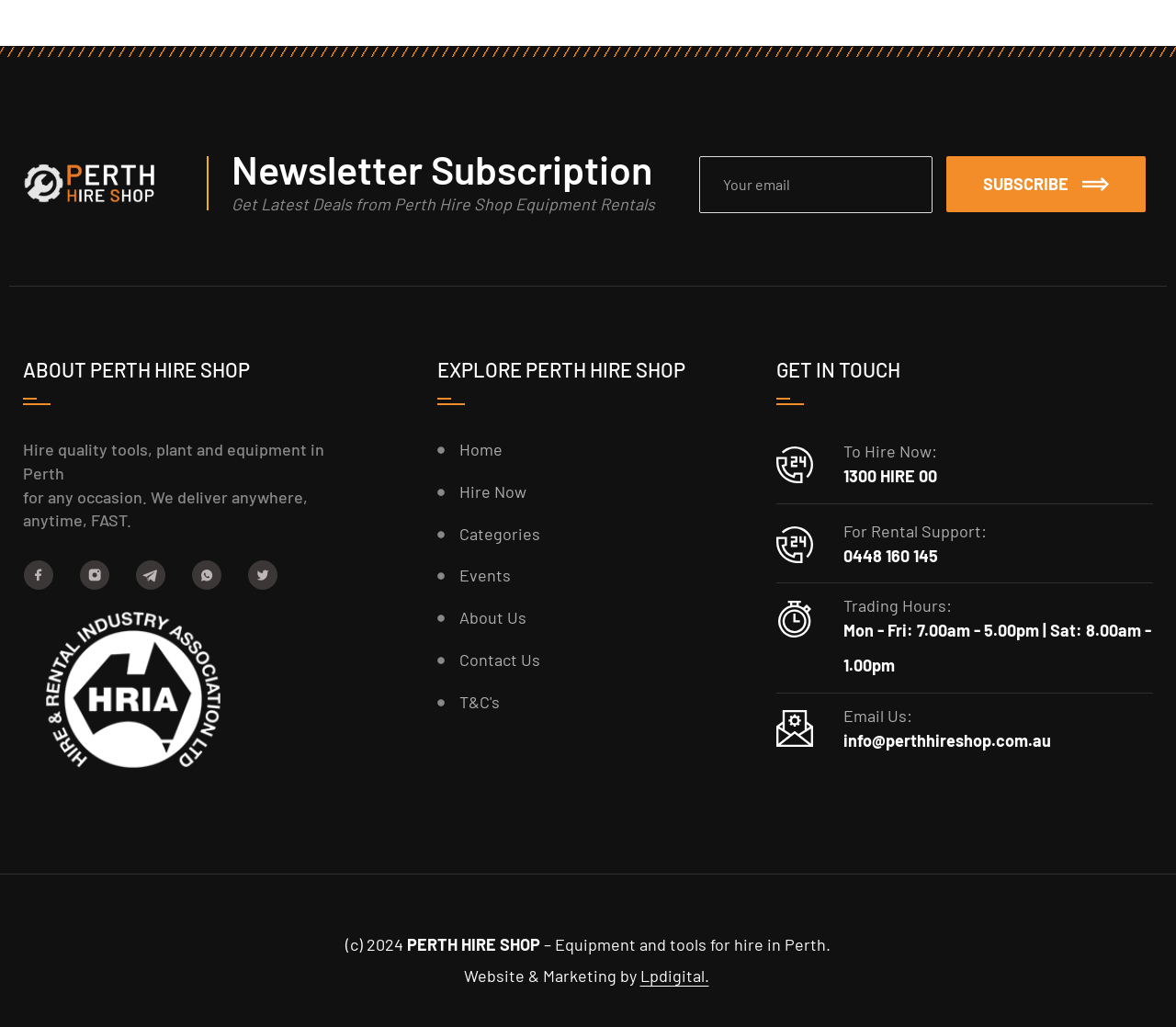Use one word or a short phrase to answer the question provided: 
What is the email address to contact Perth Hire Shop?

info@perthhireshop.com.au